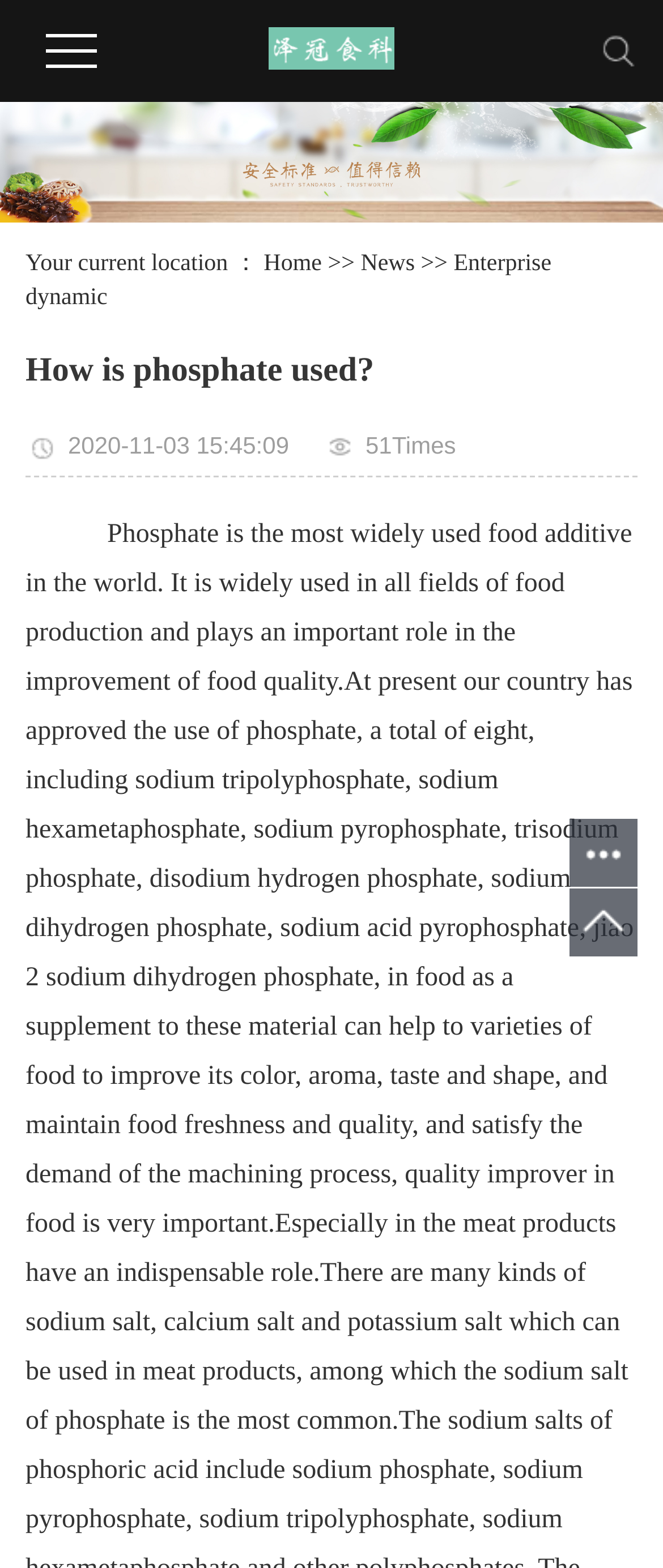What is the current location?
Refer to the screenshot and respond with a concise word or phrase.

Home